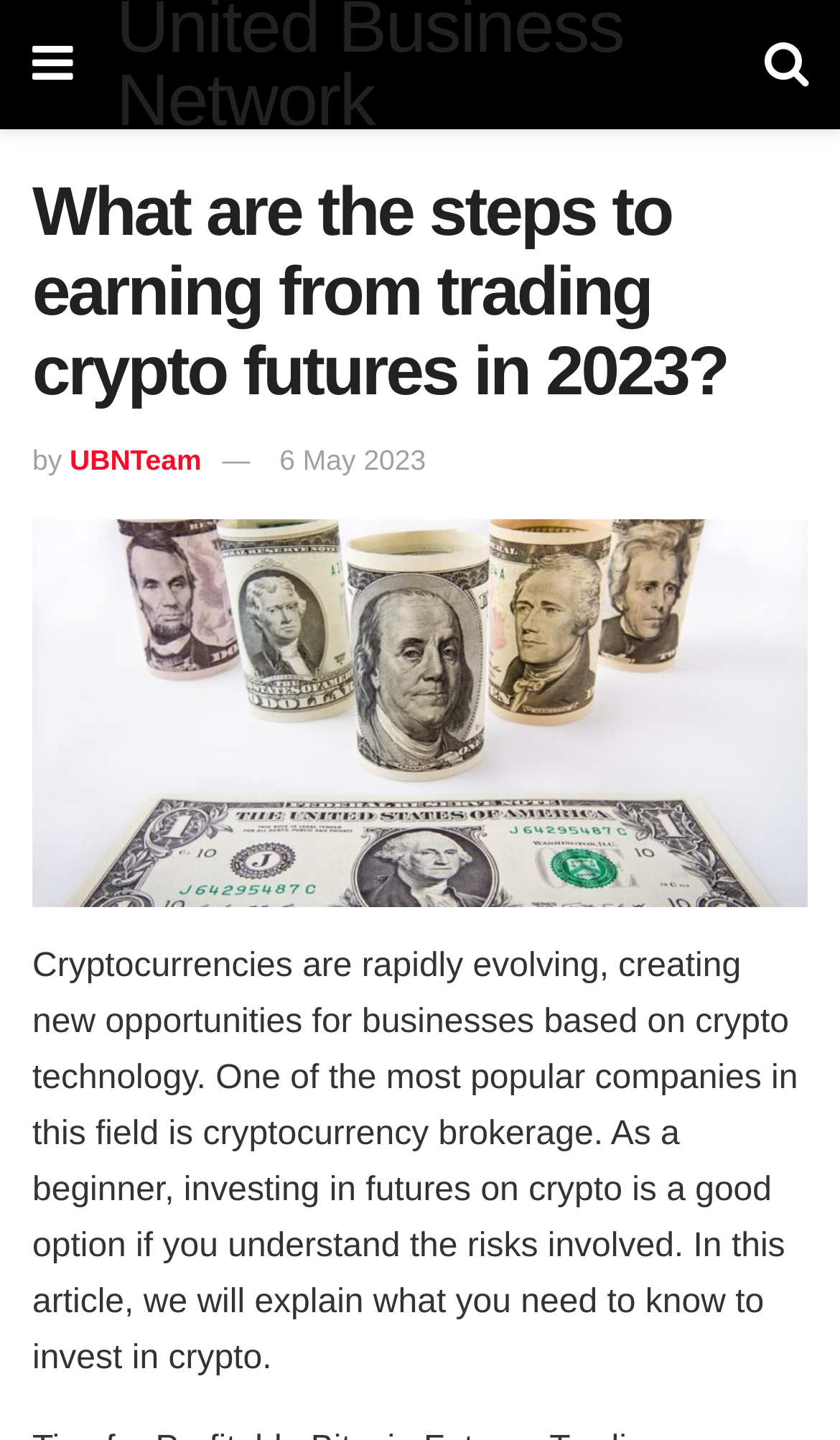Based on the element description: "6 May 2023", identify the bounding box coordinates for this UI element. The coordinates must be four float numbers between 0 and 1, listed as [left, top, right, bottom].

[0.333, 0.309, 0.507, 0.331]